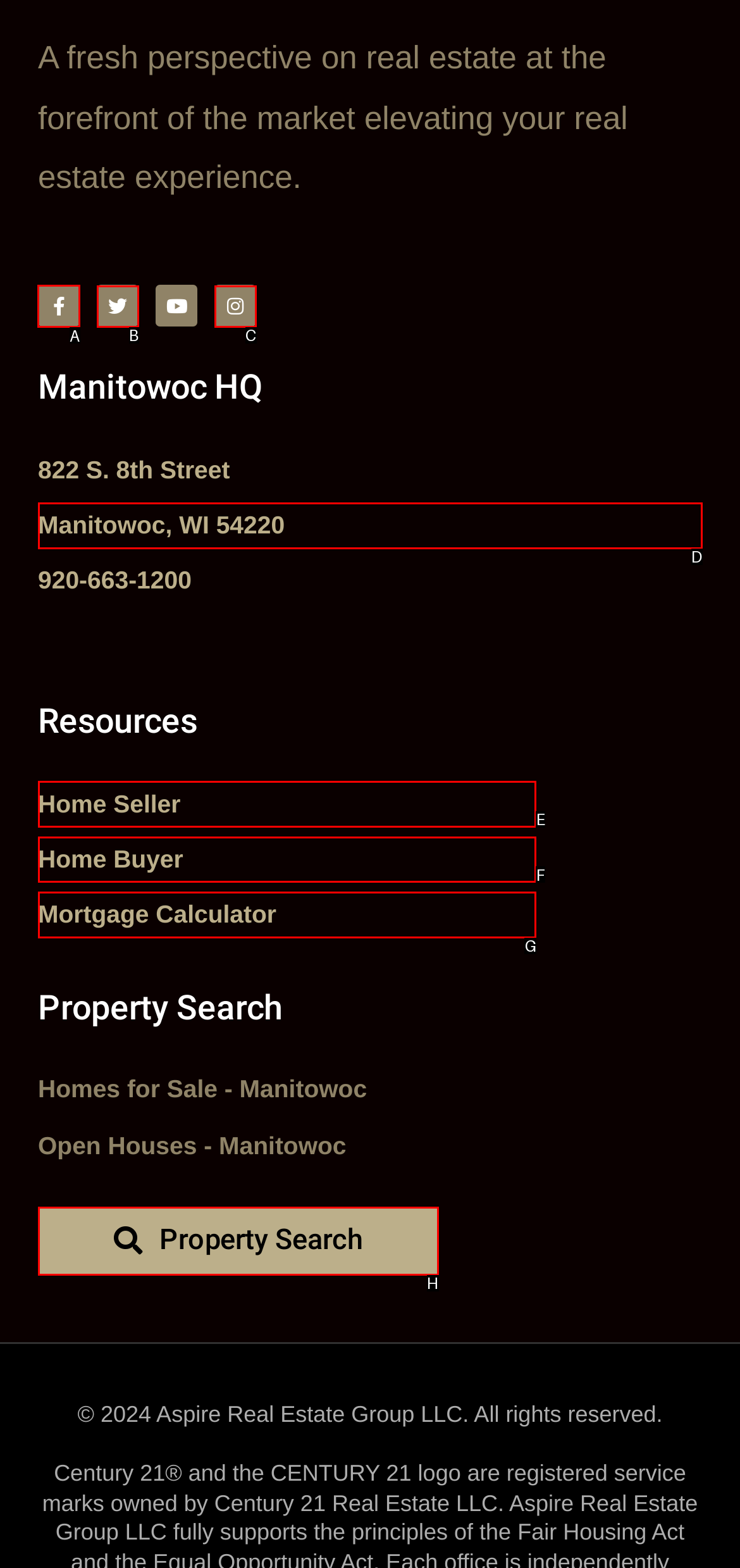Determine which HTML element should be clicked to carry out the following task: Visit Facebook page Respond with the letter of the appropriate option.

A